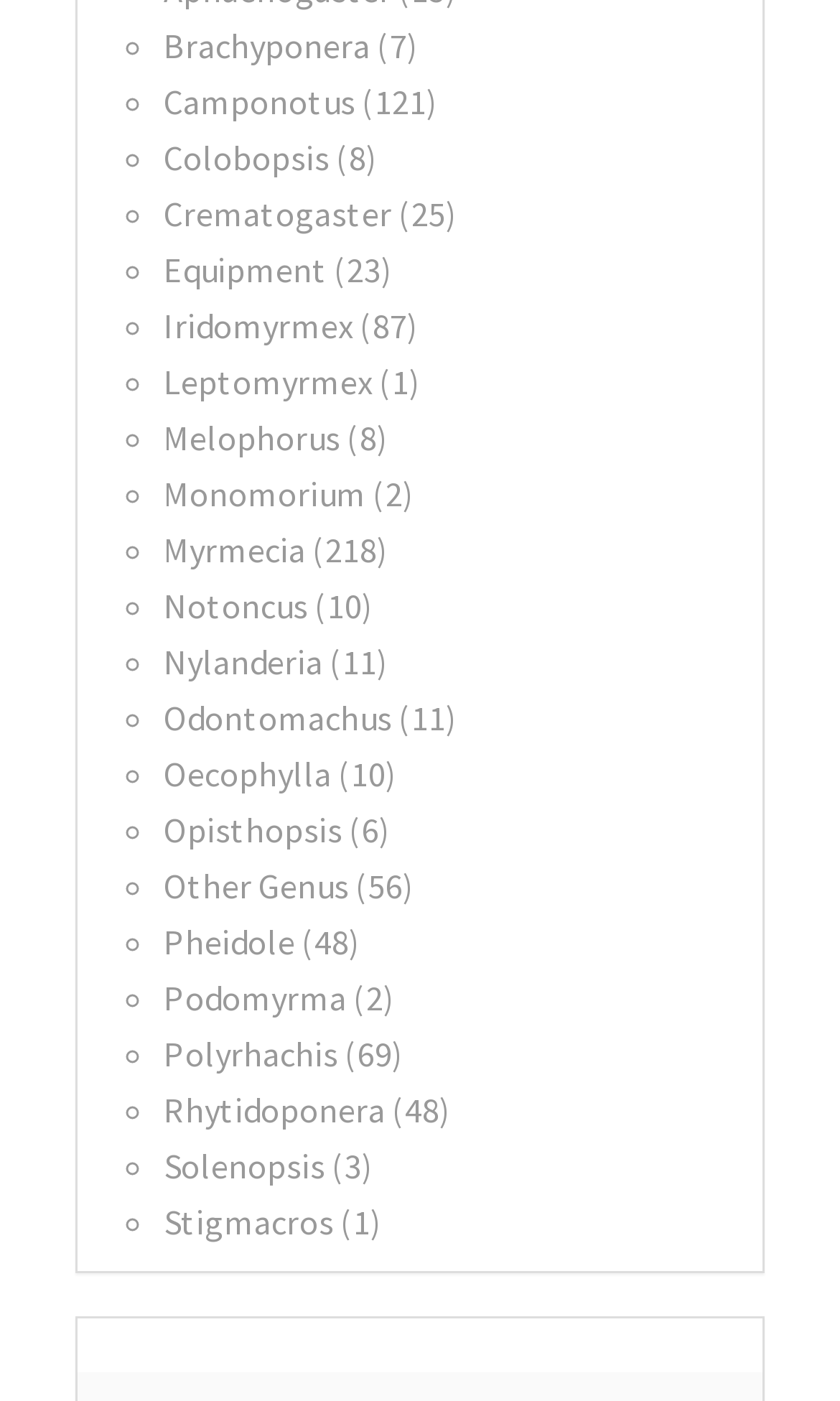Locate the bounding box of the UI element described in the following text: "Other Genus (56)".

[0.195, 0.617, 0.492, 0.648]